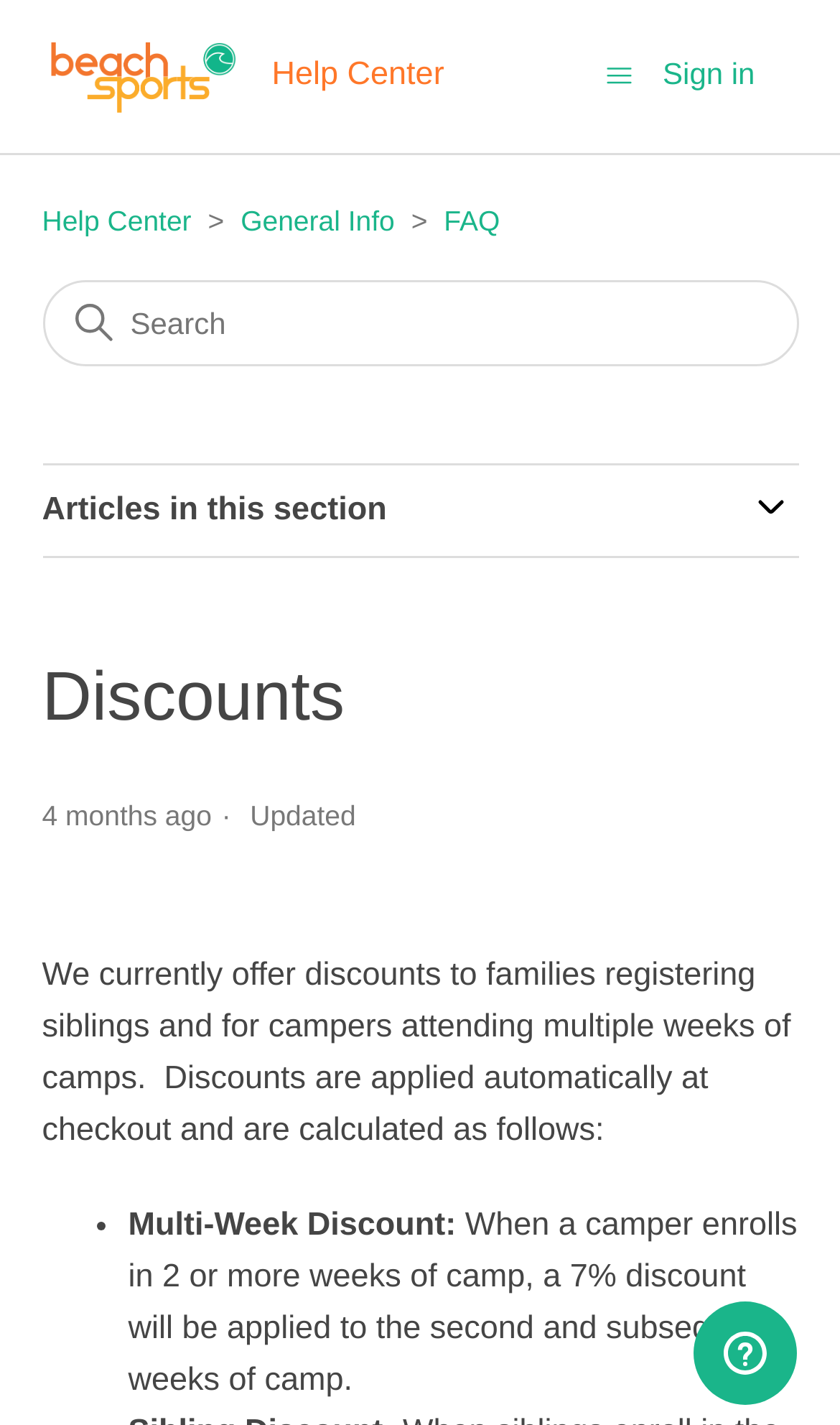What is the date of the last update?
Look at the screenshot and give a one-word or phrase answer.

2024-02-27